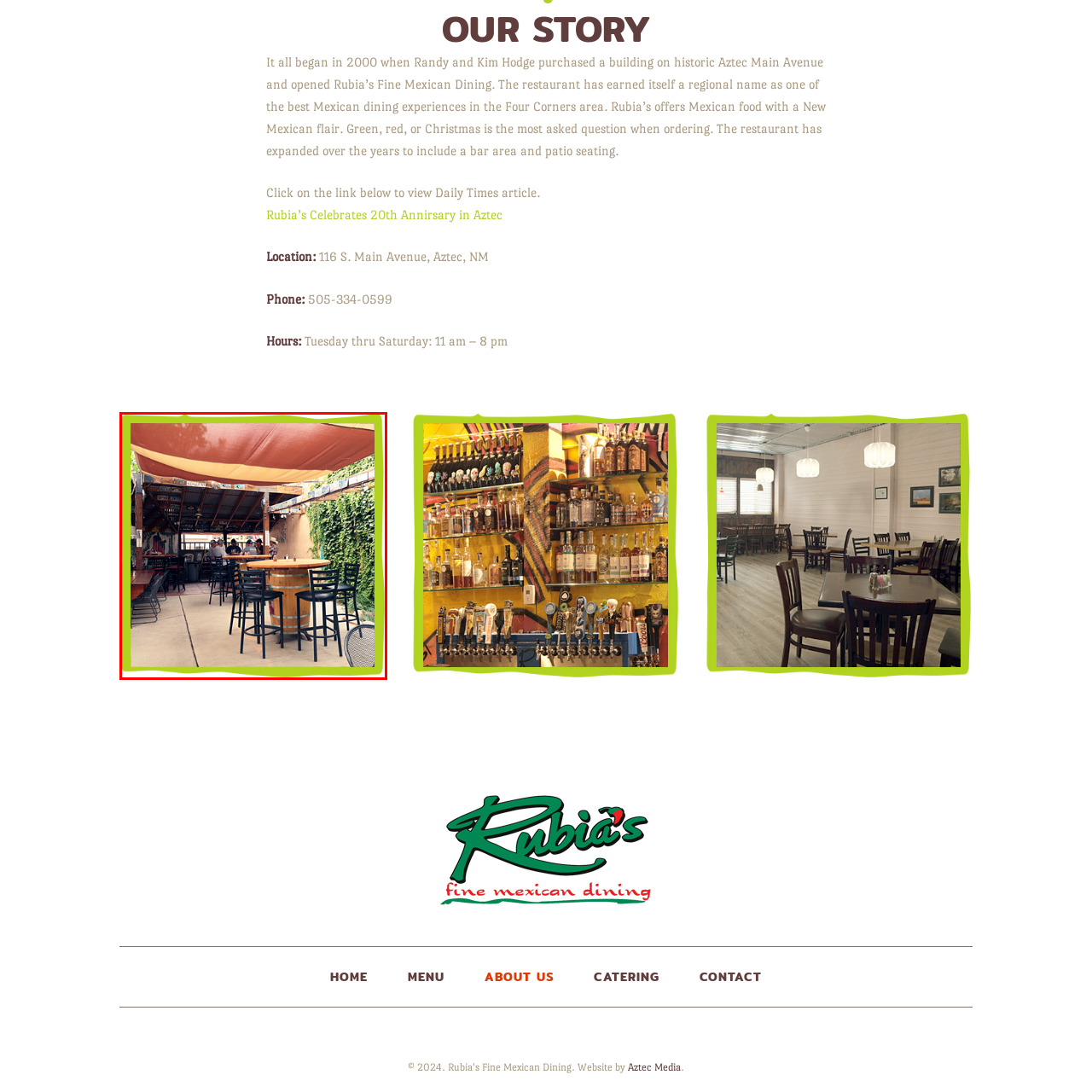Articulate a detailed description of the image inside the red frame.

The image showcases an inviting outdoor dining area at Rubia’s Fine Mexican Dining, a restaurant celebrated for its vibrant atmosphere and delicious cuisine. The setting features a spacious patio adorned with a large barrel-style table surrounded by black wooden stools, ideal for casual gatherings. Overhead, a protective awning provides shade, enhancing the cozy ambiance. In the background, patrons can be seen enjoying their meals, making the space feel lively and welcoming. Lush greenery lines the walls, contributing to the relaxed environment and offering a refreshing contrast to the warm colors of the patio. This charming space is a testament to Rubia's commitment to providing an exceptional dining experience in Aztec, NM.